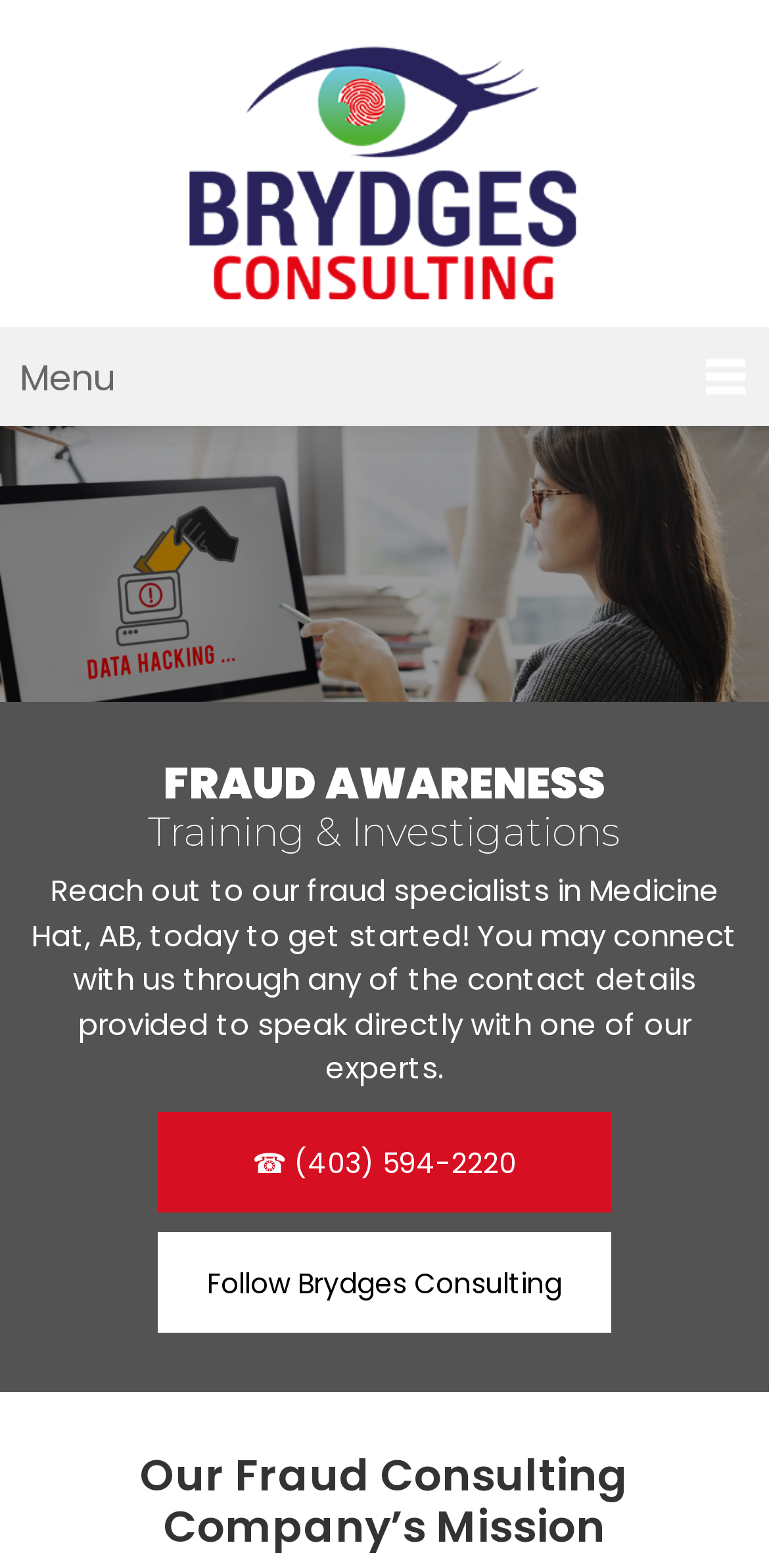Respond to the question below with a single word or phrase:
What is the name of the company?

Brydges Consulting